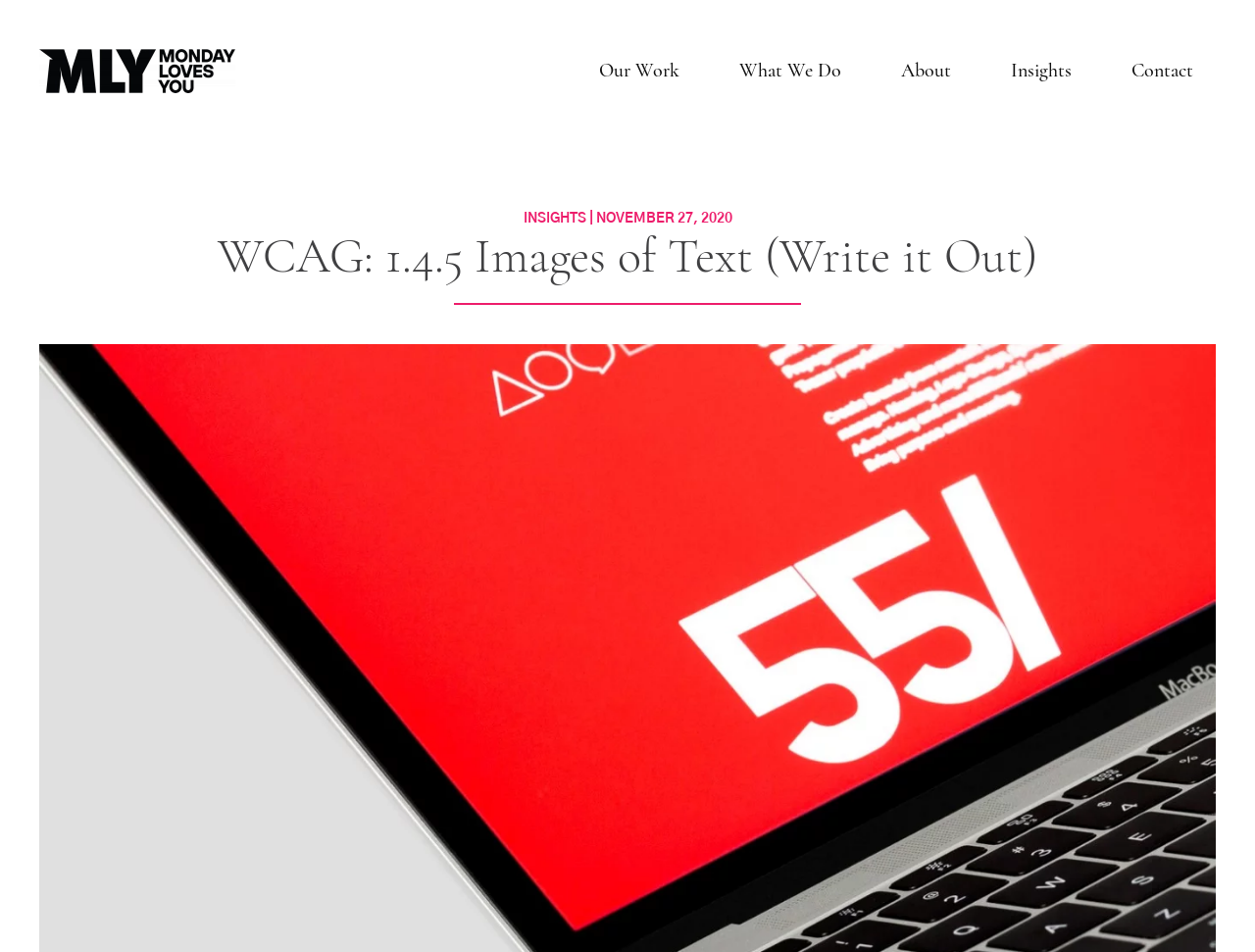What is the name of the website?
From the image, respond with a single word or phrase.

Monday Loves You